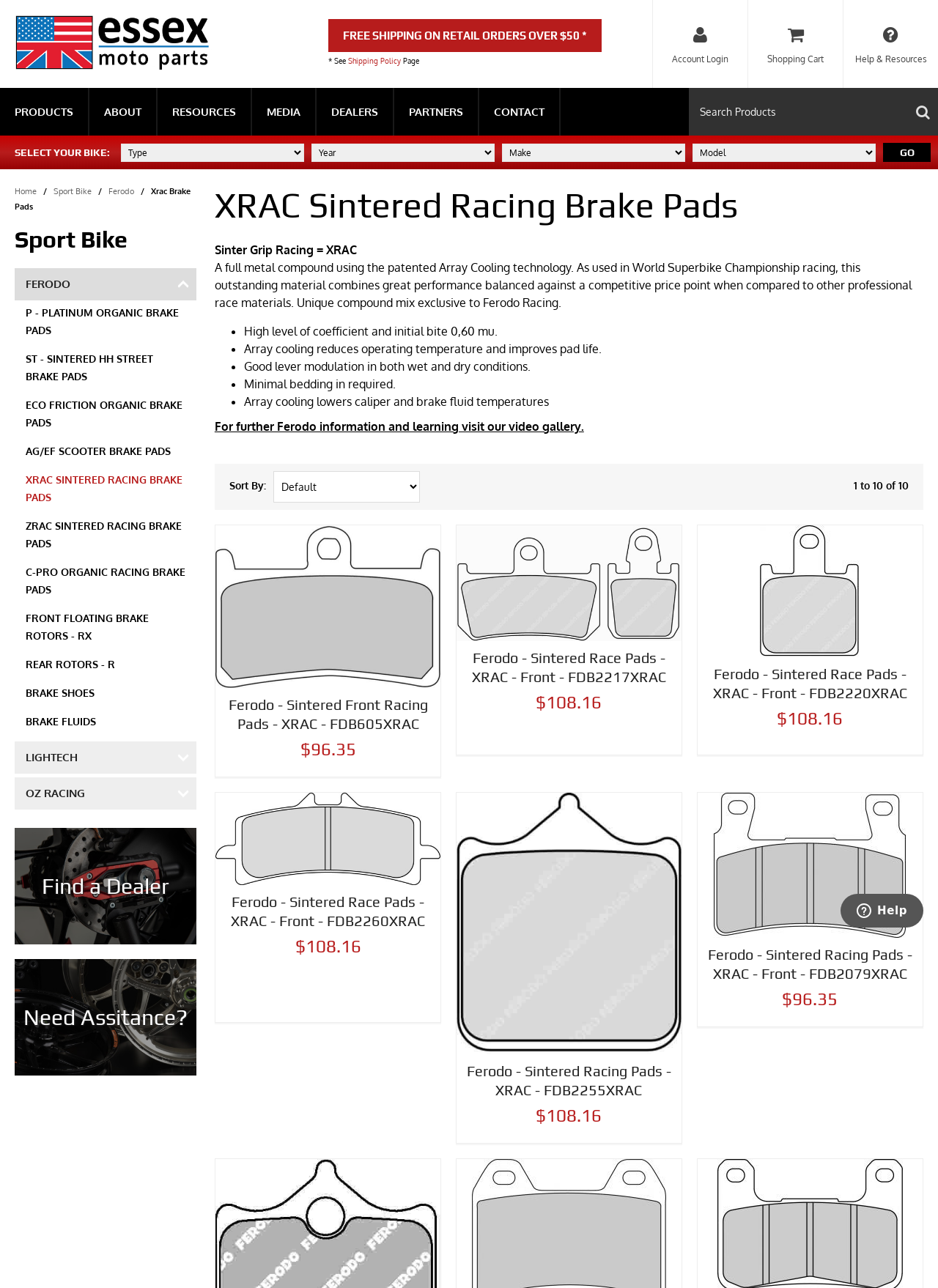Answer the following query concisely with a single word or phrase:
How many products are displayed on this page?

10